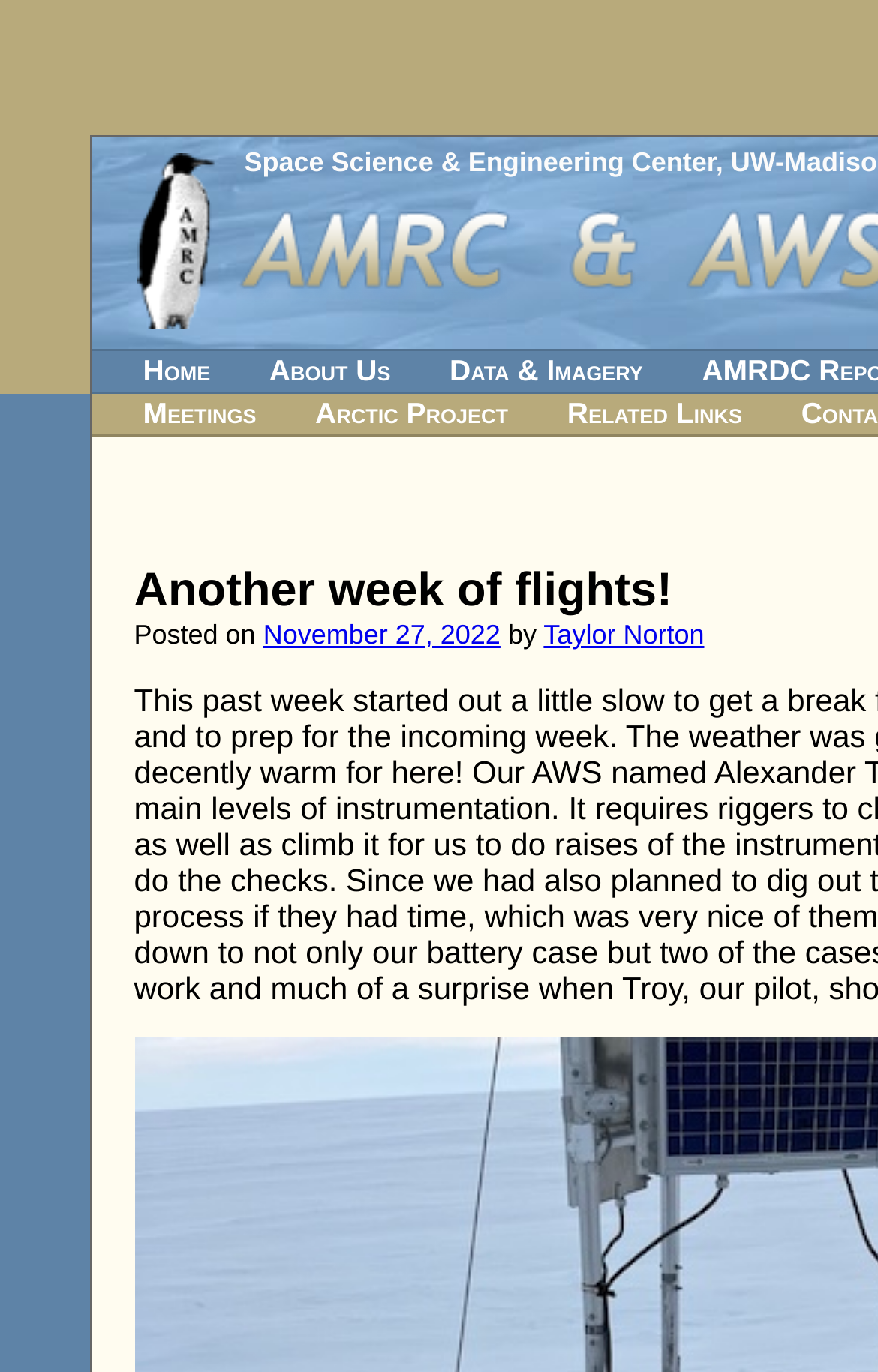Locate the bounding box coordinates of the clickable region necessary to complete the following instruction: "explore Data & Imagery". Provide the coordinates in the format of four float numbers between 0 and 1, i.e., [left, top, right, bottom].

[0.502, 0.258, 0.743, 0.282]